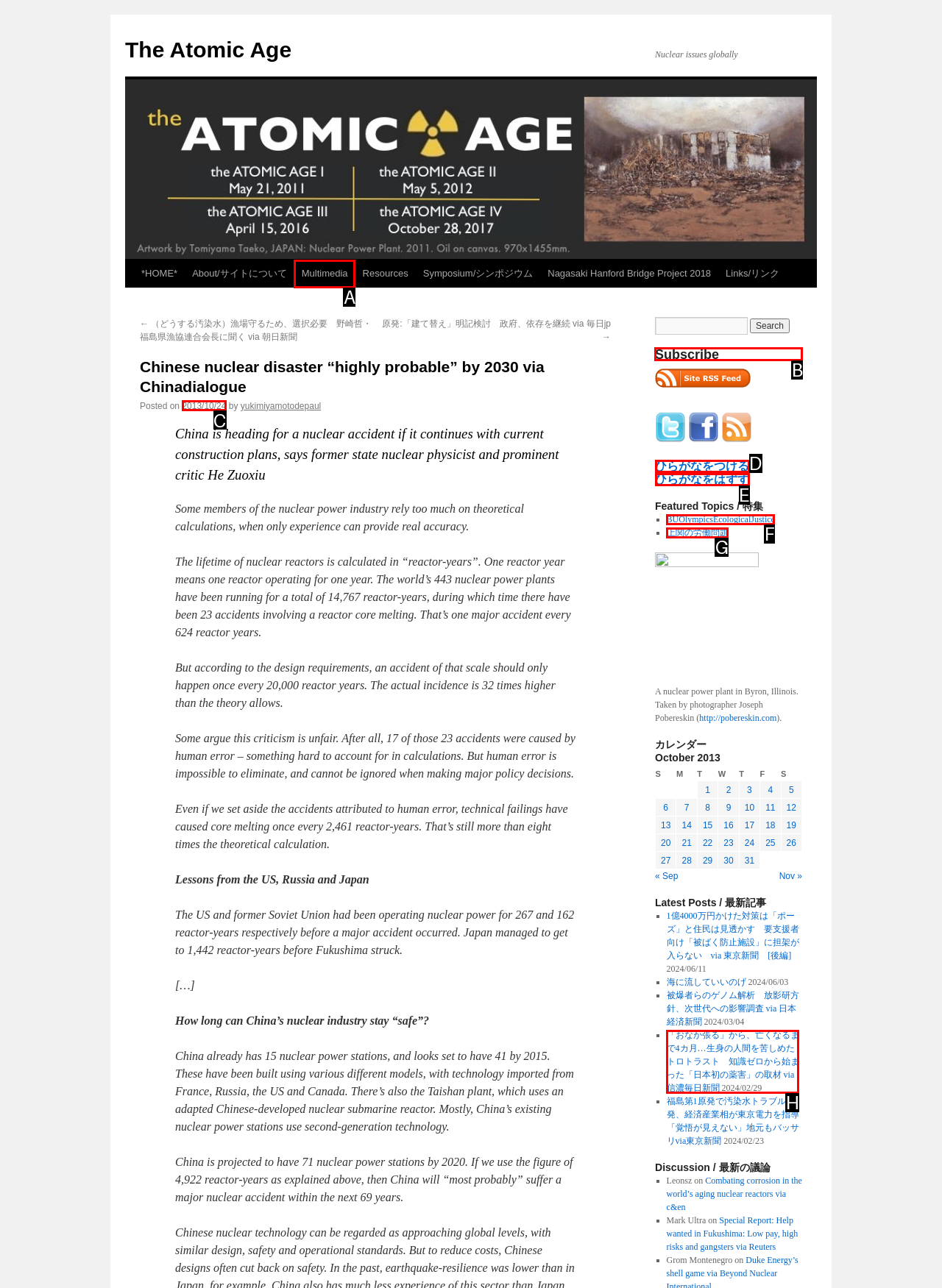Specify which element within the red bounding boxes should be clicked for this task: Subscribe to the newsletter Respond with the letter of the correct option.

B